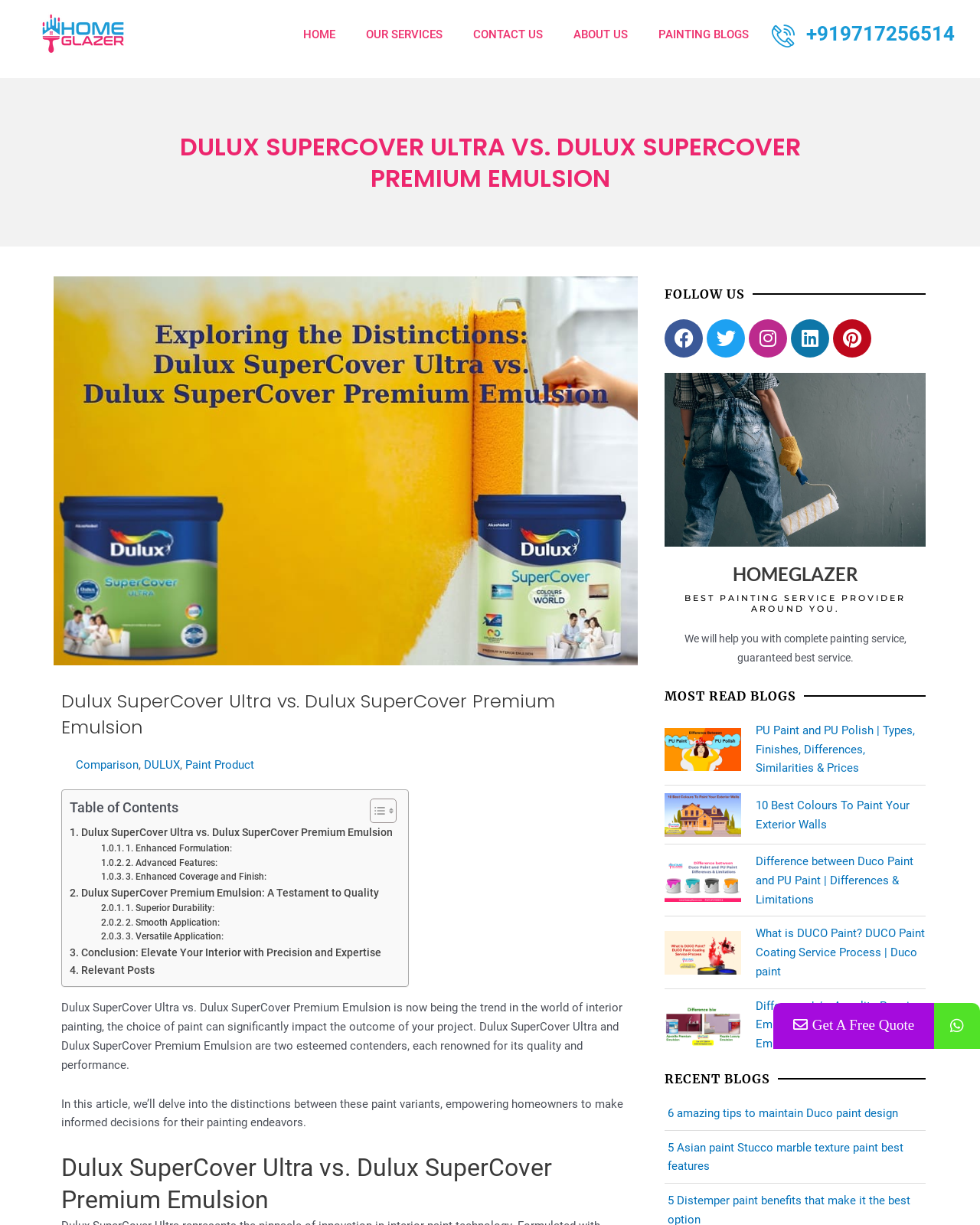Identify the bounding box for the UI element described as: "3. Versatile Application:". The coordinates should be four float numbers between 0 and 1, i.e., [left, top, right, bottom].

[0.103, 0.759, 0.228, 0.77]